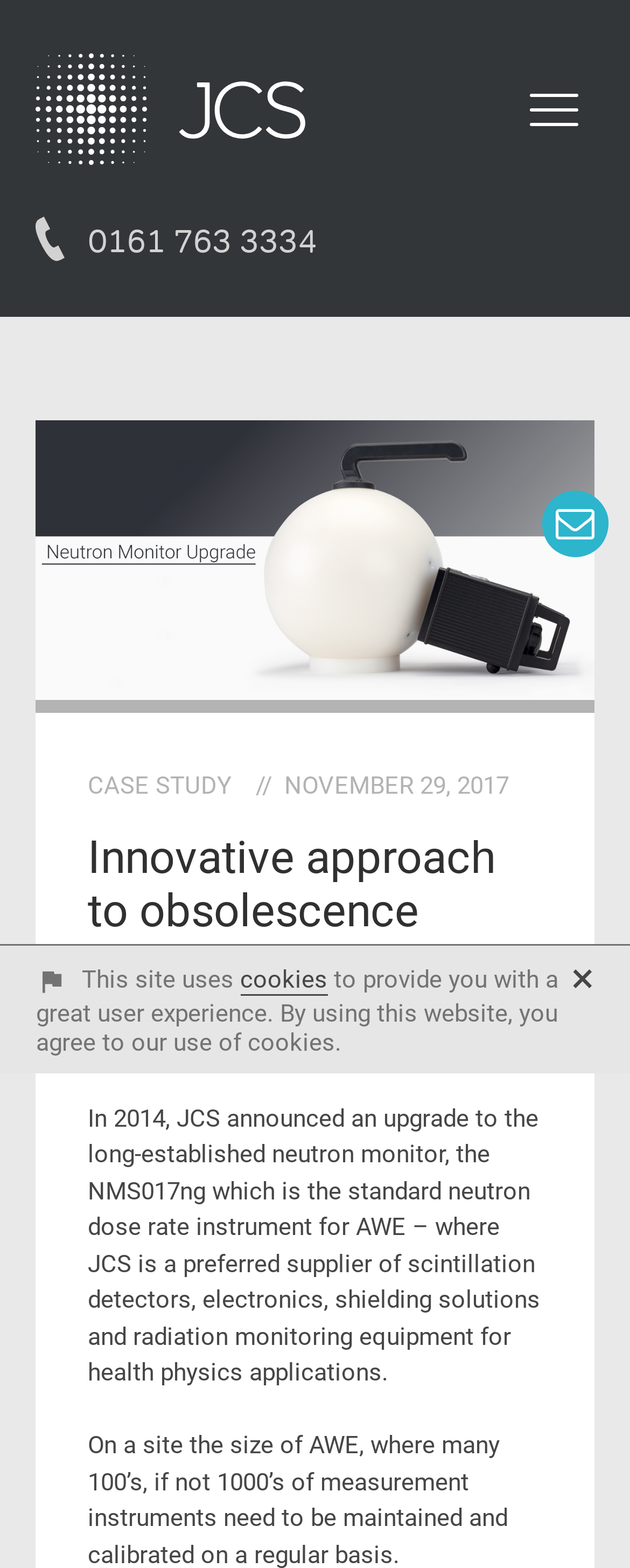What is the phone number of JCS Nuclear Solutions?
Examine the screenshot and reply with a single word or phrase.

0161 763 3334